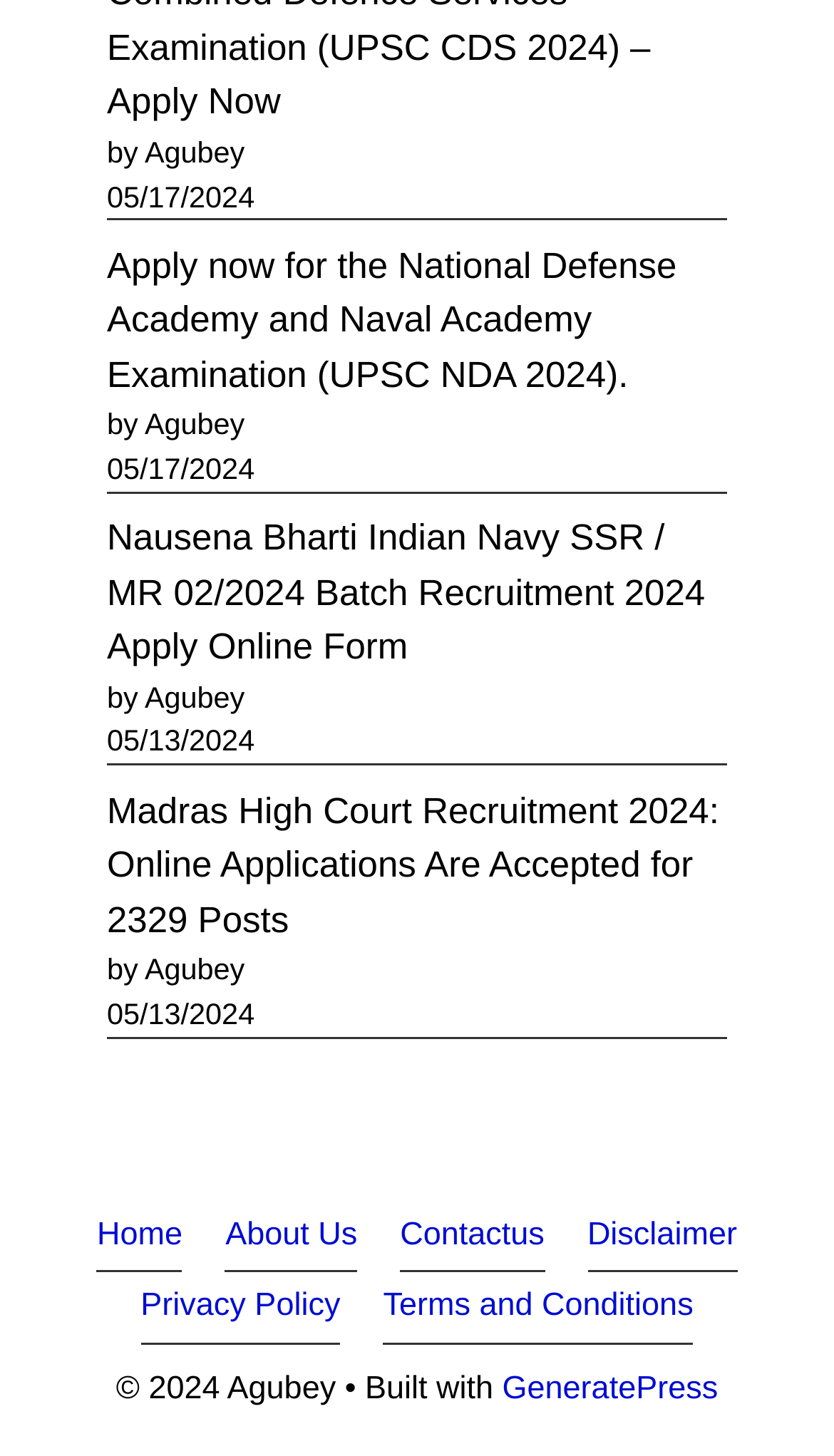Find the bounding box coordinates of the element to click in order to complete this instruction: "Contact the Marketing, Communications and Events Assistant". The bounding box coordinates must be four float numbers between 0 and 1, denoted as [left, top, right, bottom].

None